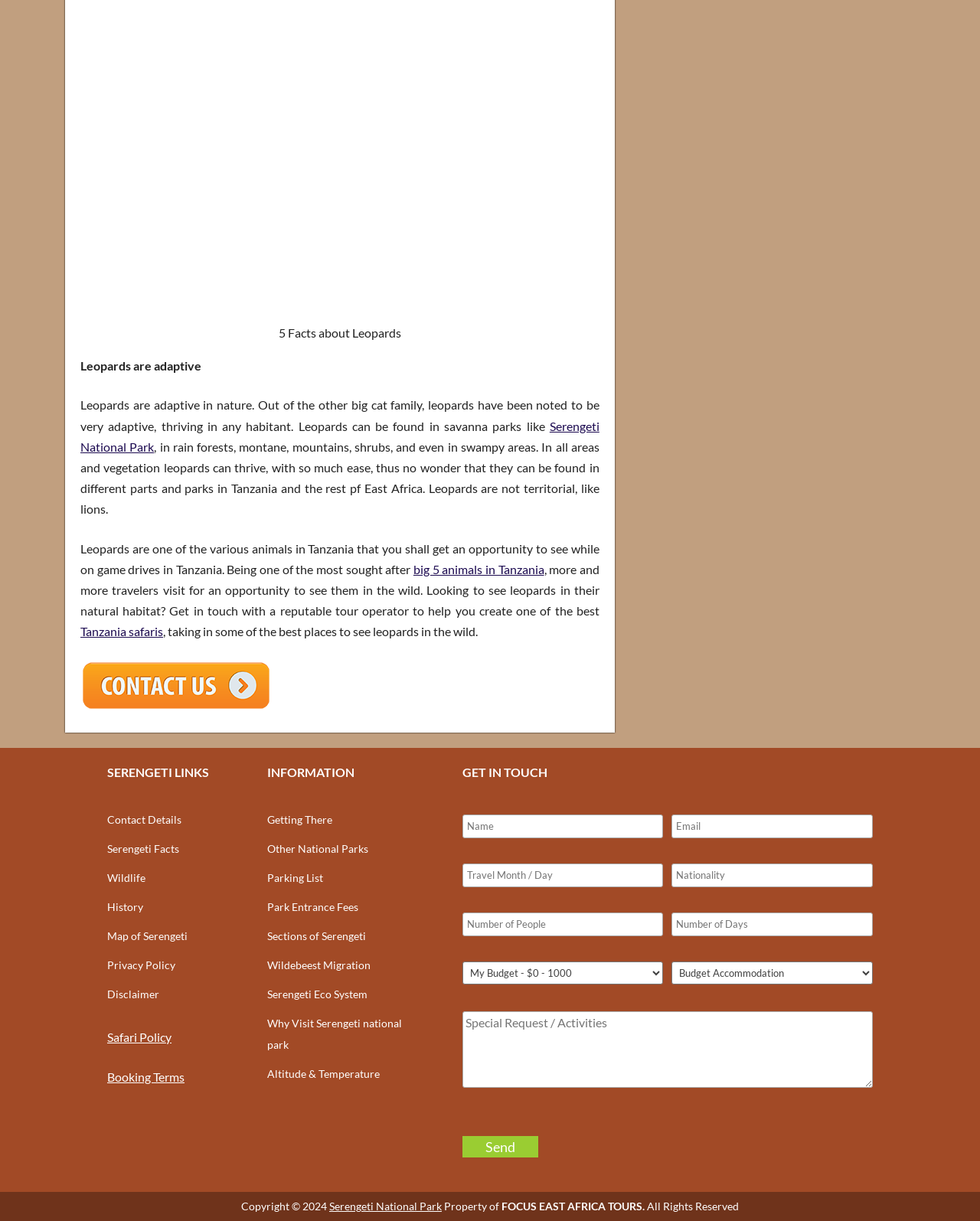Determine the bounding box coordinates for the clickable element required to fulfill the instruction: "Click on the 'Contact Details' link". Provide the coordinates as four float numbers between 0 and 1, i.e., [left, top, right, bottom].

[0.109, 0.666, 0.185, 0.676]